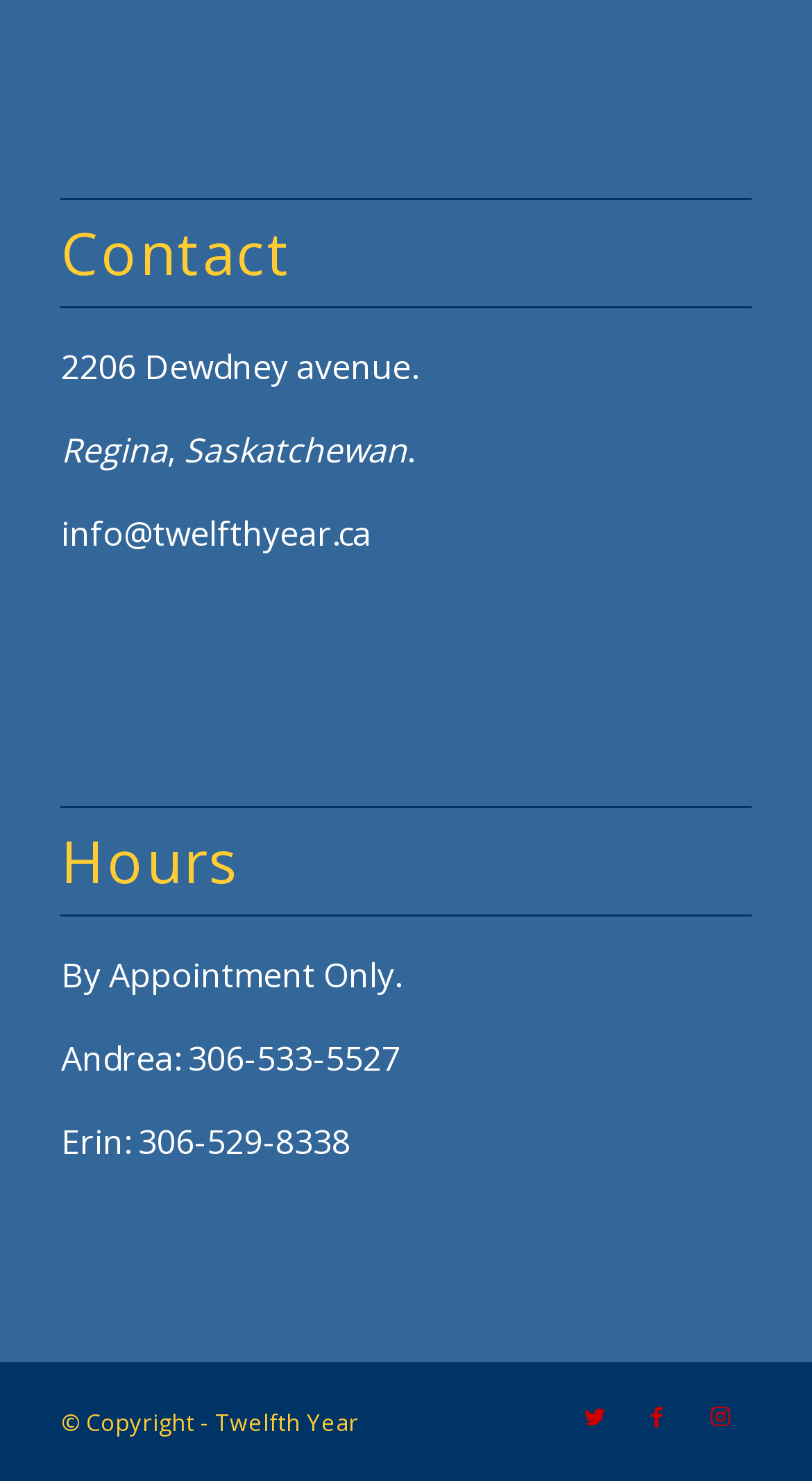Locate the UI element described by Facebook and provide its bounding box coordinates. Use the format (top-left x, top-left y, bottom-right x, bottom-right y) with all values as floating point numbers between 0 and 1.

[0.771, 0.935, 0.848, 0.977]